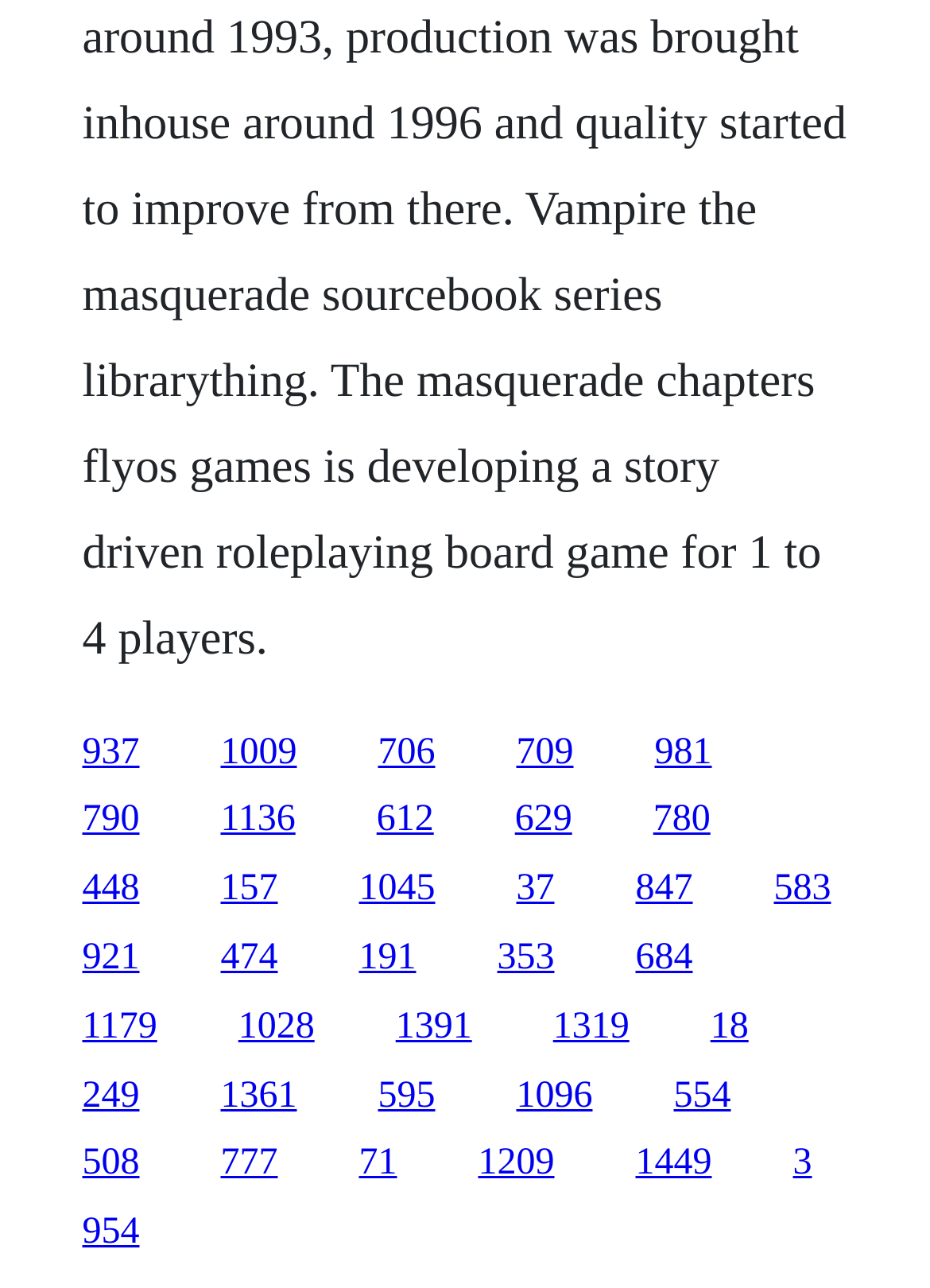Can you find the bounding box coordinates for the element that needs to be clicked to execute this instruction: "go to the ninth link"? The coordinates should be given as four float numbers between 0 and 1, i.e., [left, top, right, bottom].

[0.704, 0.568, 0.765, 0.599]